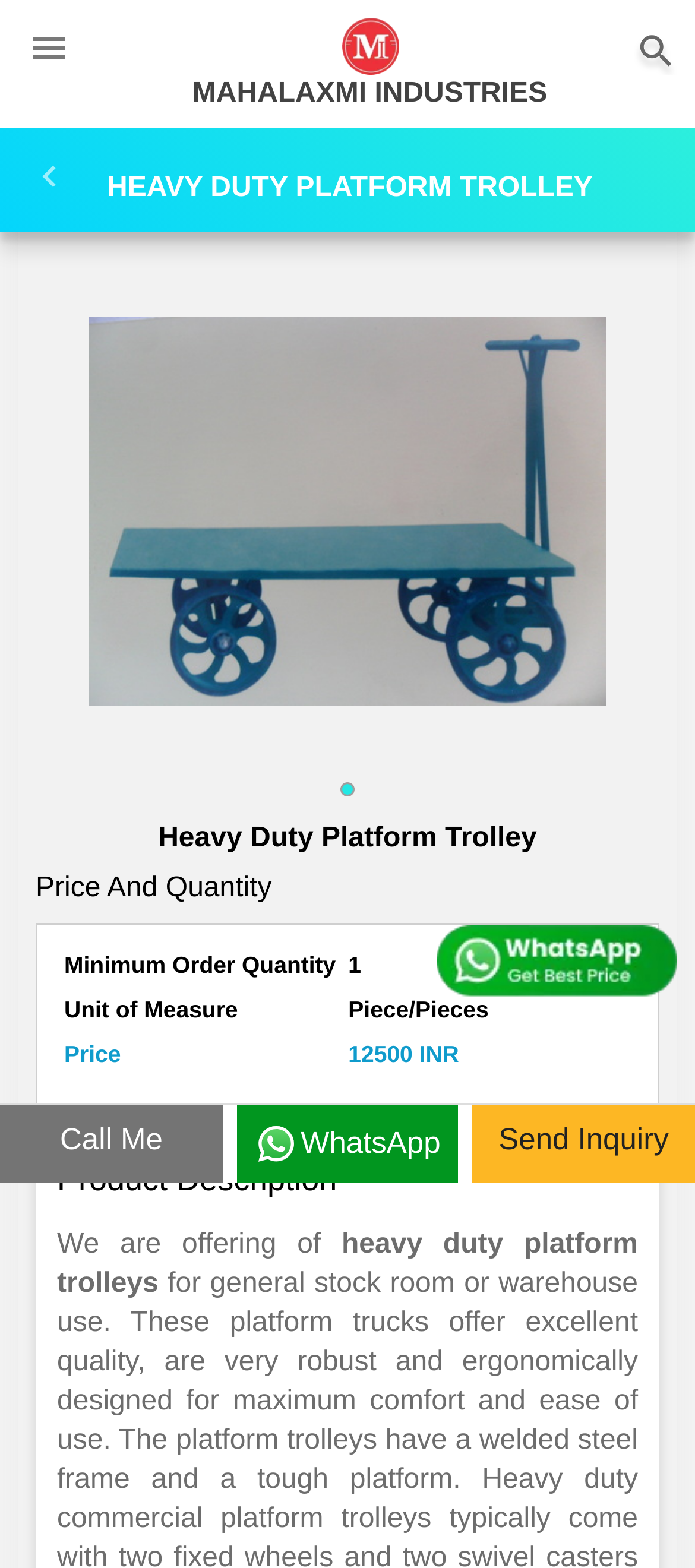Identify the bounding box coordinates for the UI element described as: "WhatsApp". The coordinates should be provided as four floats between 0 and 1: [left, top, right, bottom].

[0.34, 0.705, 0.66, 0.755]